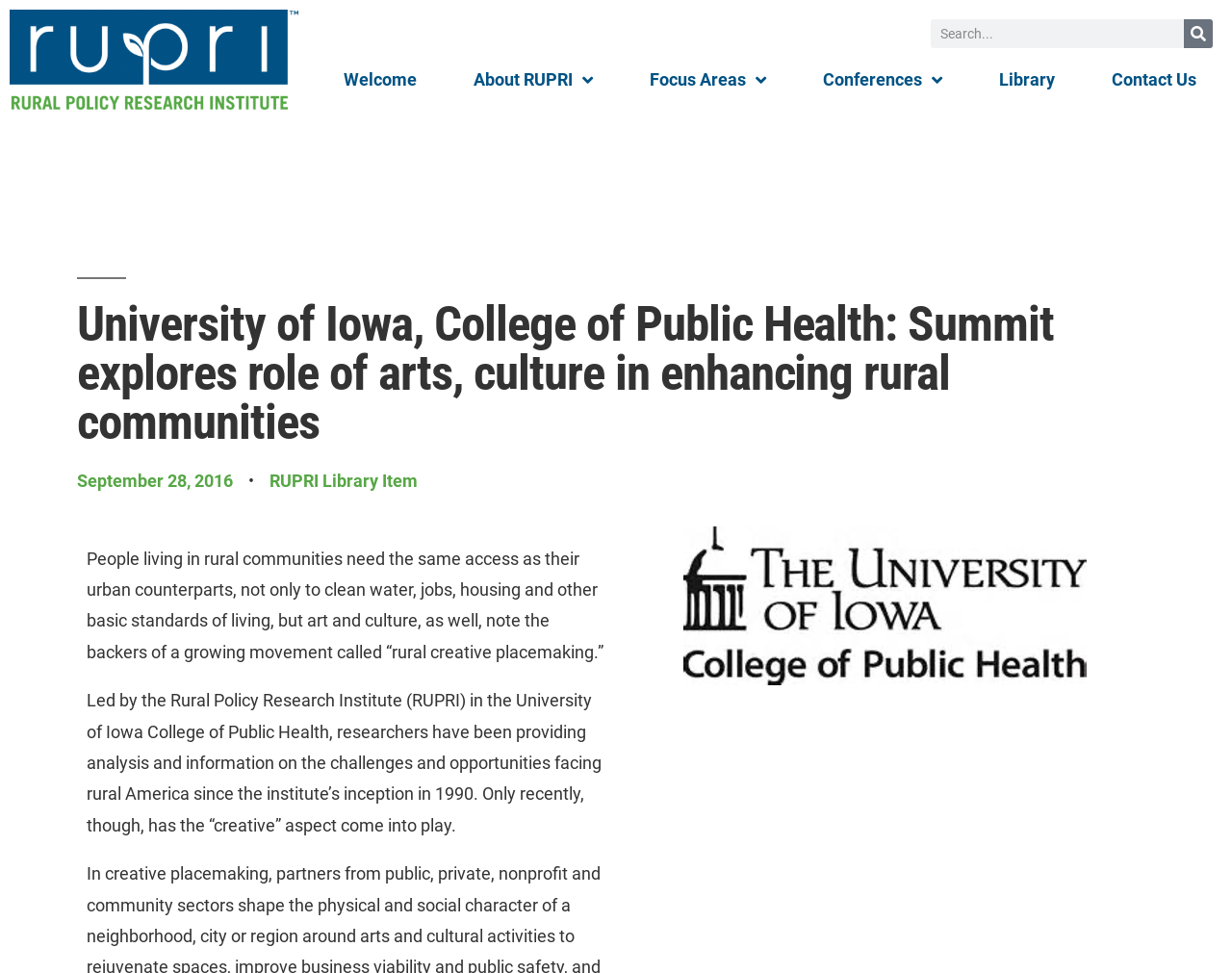Explain the webpage in detail.

The webpage is about the University of Iowa, College of Public Health, and specifically focuses on the Rural Policy Research Institute (RUPRI) and its role in enhancing rural communities through arts and culture. 

At the top left corner, there is a link to the Rural Policy Research Institute, accompanied by an image with the same name. 

On the top right side, there is a search bar with a search button. 

Below the search bar, there are several links, including "Welcome", "About RUPRI", "Focus Areas", "Conferences", "Library", and "Contact Us". These links are arranged horizontally, with "Welcome" on the left and "Contact Us" on the right.

The main content of the webpage is divided into two sections. The first section has a heading that mentions a summit exploring the role of arts and culture in enhancing rural communities. Below the heading, there is a link to a date, "September 28, 2016", followed by a time and a bullet point. 

The second section consists of two paragraphs of text. The first paragraph discusses the importance of access to art and culture in rural communities, while the second paragraph provides information about the Rural Policy Research Institute and its research focus on rural America.